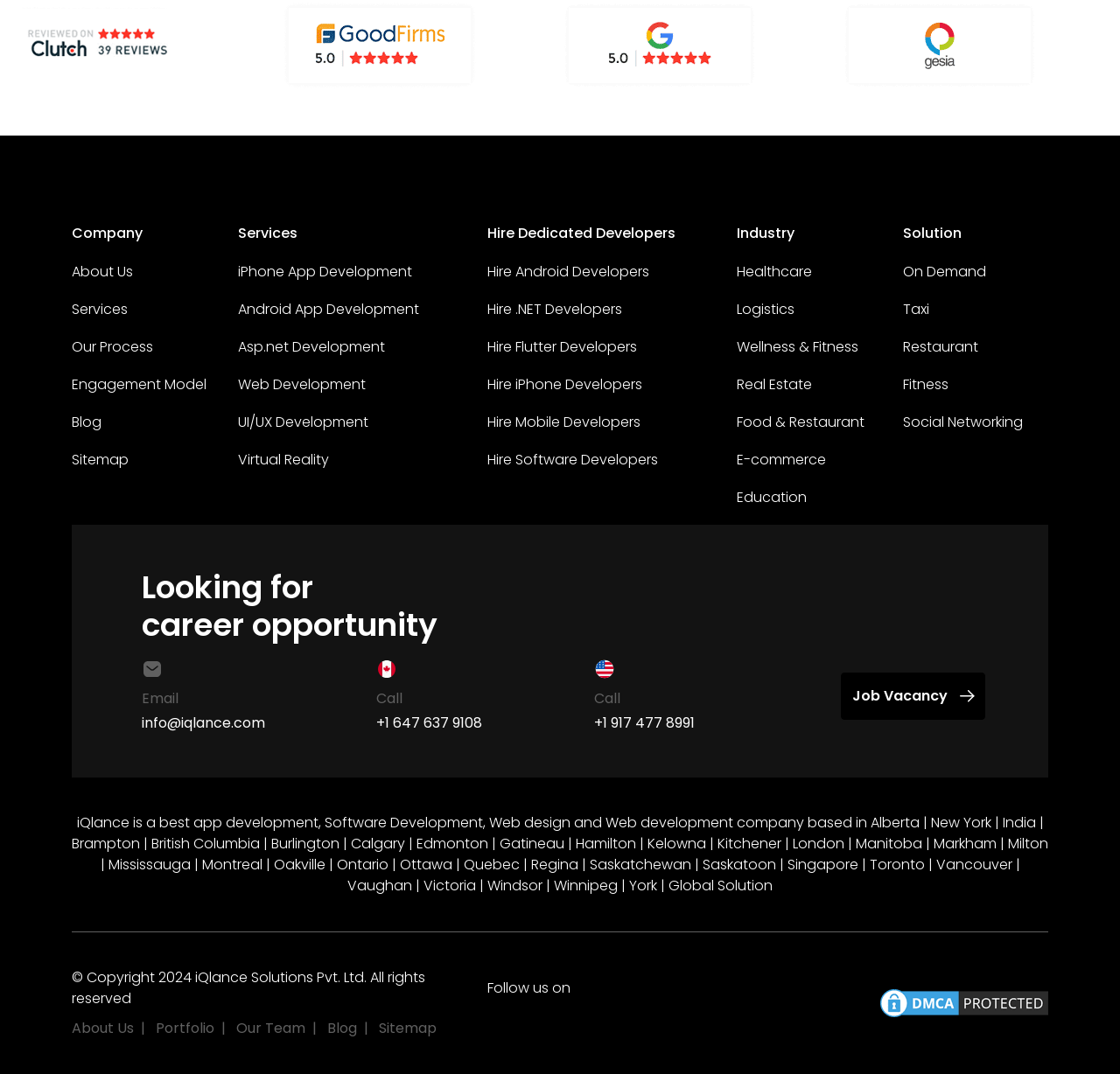Find the bounding box coordinates for the HTML element described in this sentence: "iPhone App Development". Provide the coordinates as four float numbers between 0 and 1, in the format [left, top, right, bottom].

[0.212, 0.244, 0.368, 0.262]